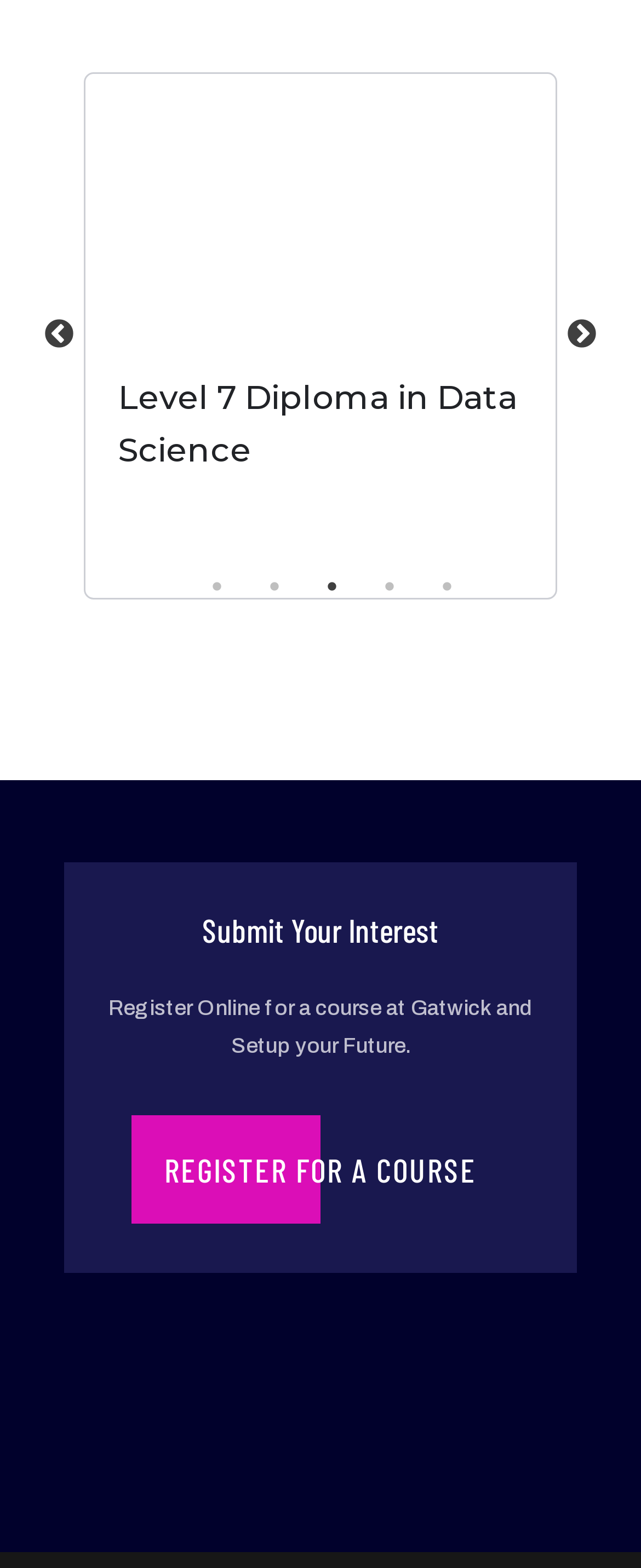Answer the question below using just one word or a short phrase: 
What is the text on the first tab?

1 of 5